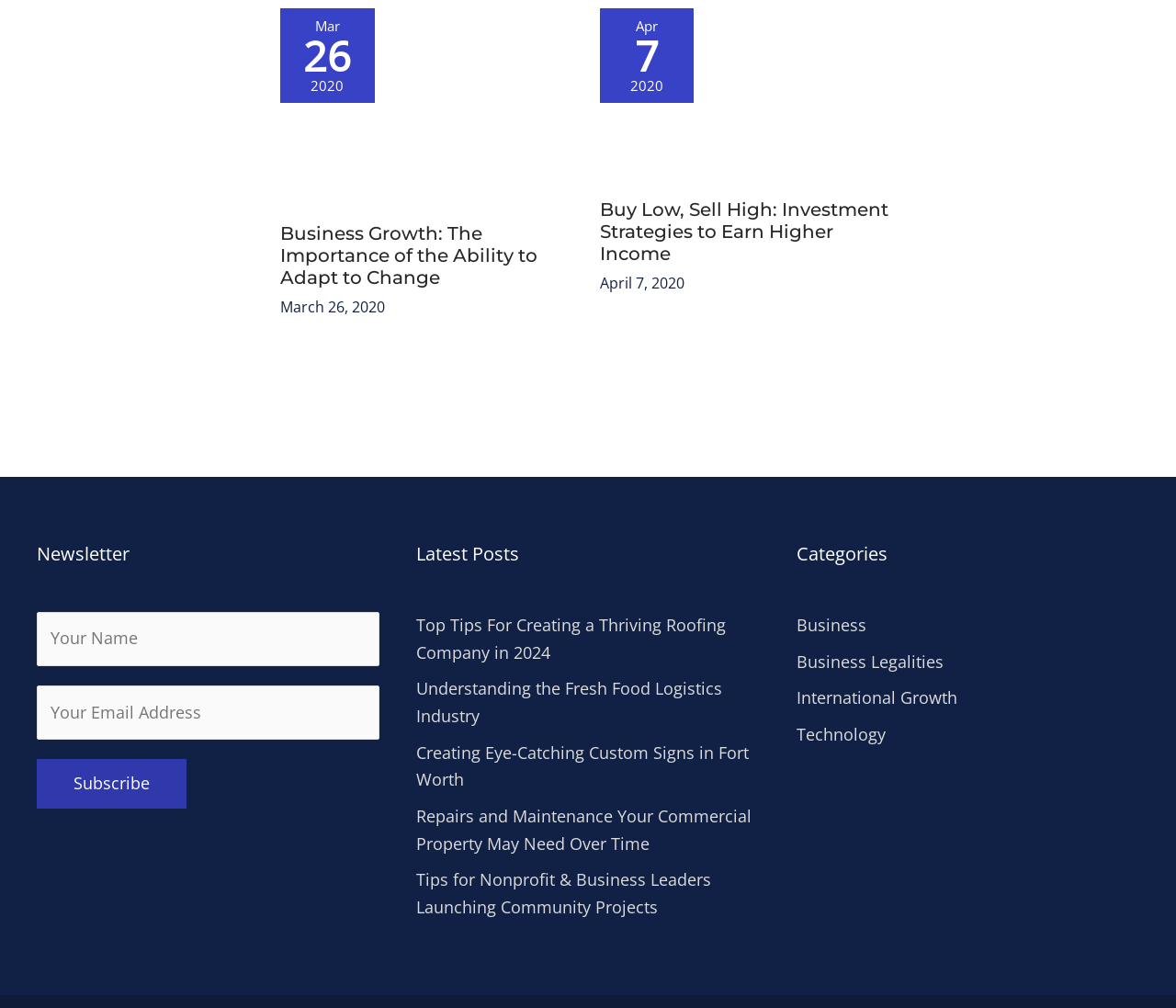Highlight the bounding box coordinates of the region I should click on to meet the following instruction: "Read more about Business Growth".

[0.238, 0.093, 0.49, 0.115]